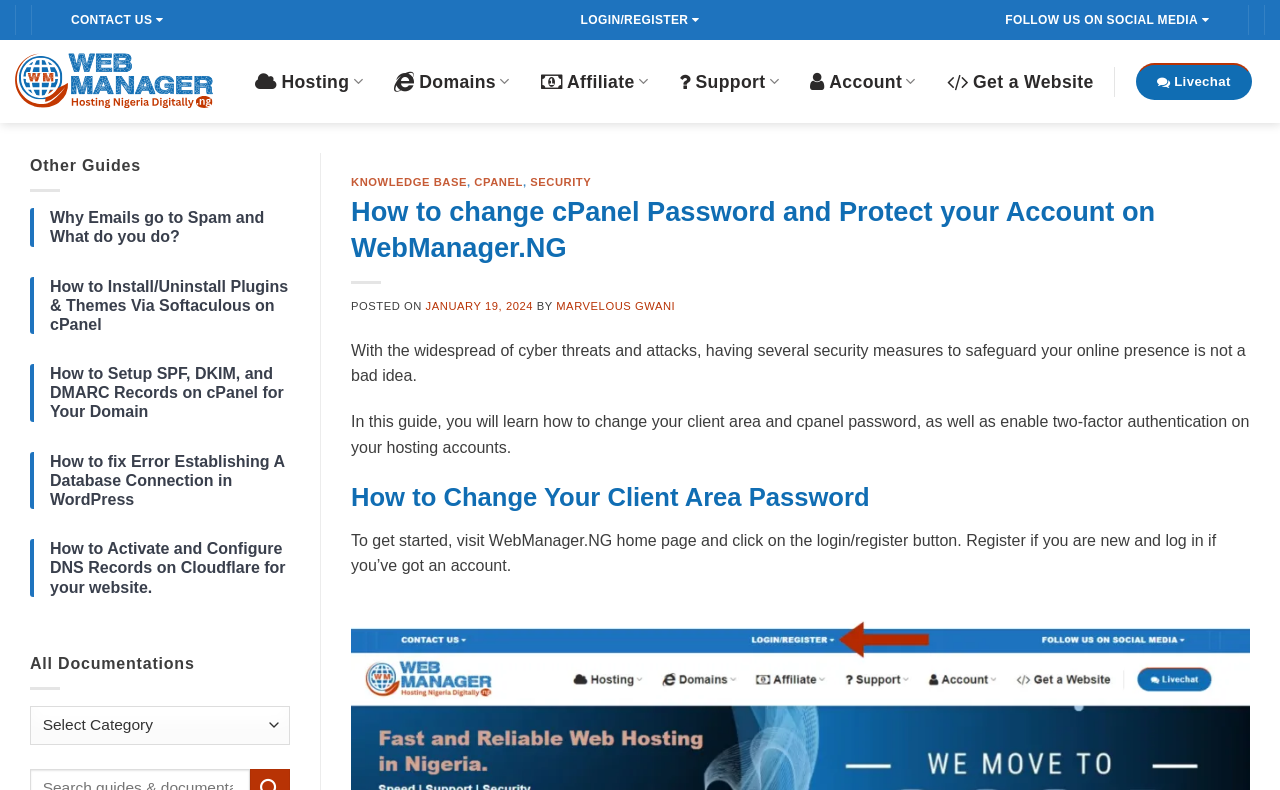Find the bounding box coordinates of the clickable region needed to perform the following instruction: "Click the KNOWLEDGE BASE link". The coordinates should be provided as four float numbers between 0 and 1, i.e., [left, top, right, bottom].

[0.274, 0.223, 0.365, 0.238]